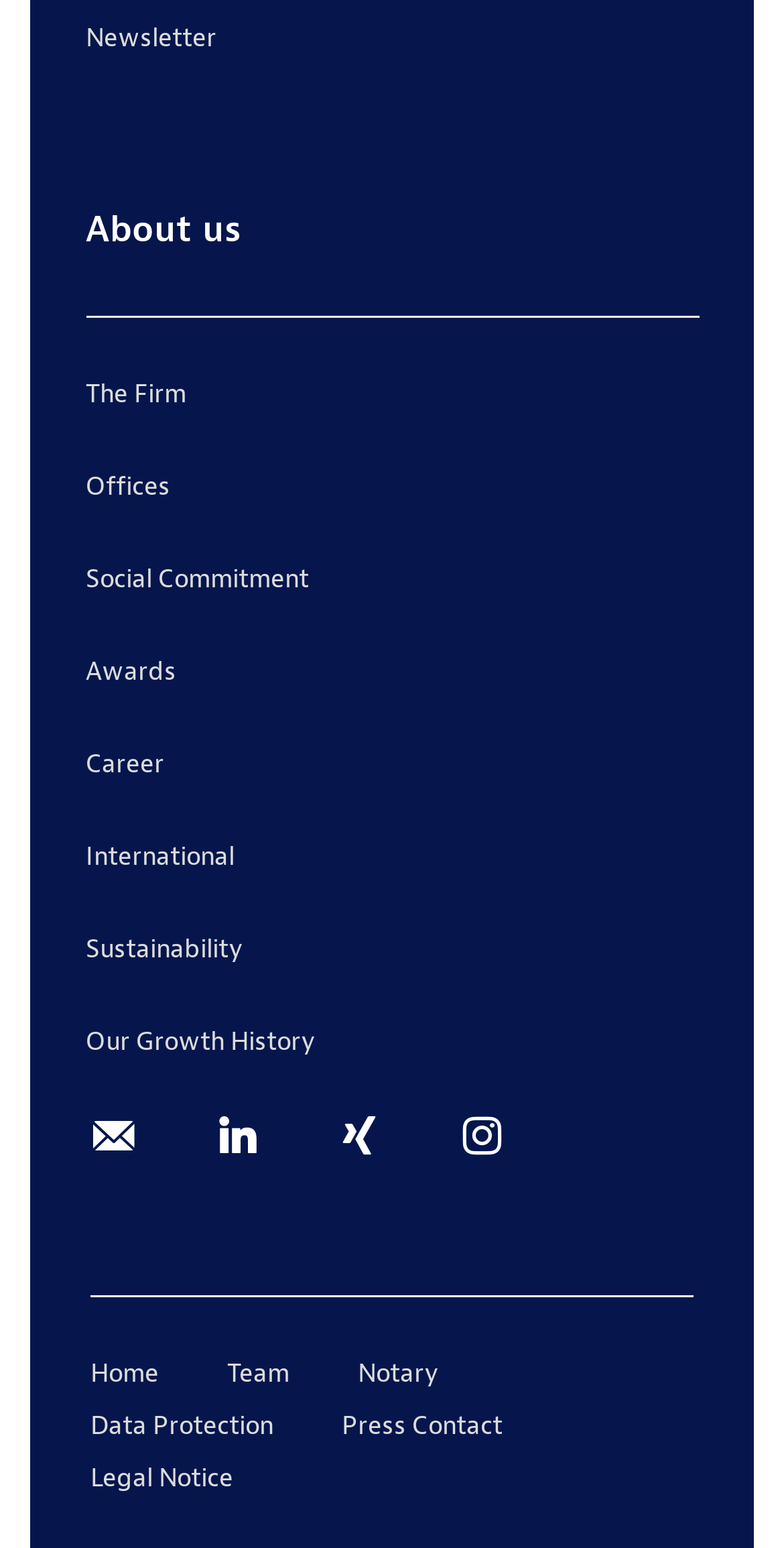What is the first link in the top navigation menu?
Please look at the screenshot and answer using one word or phrase.

About us